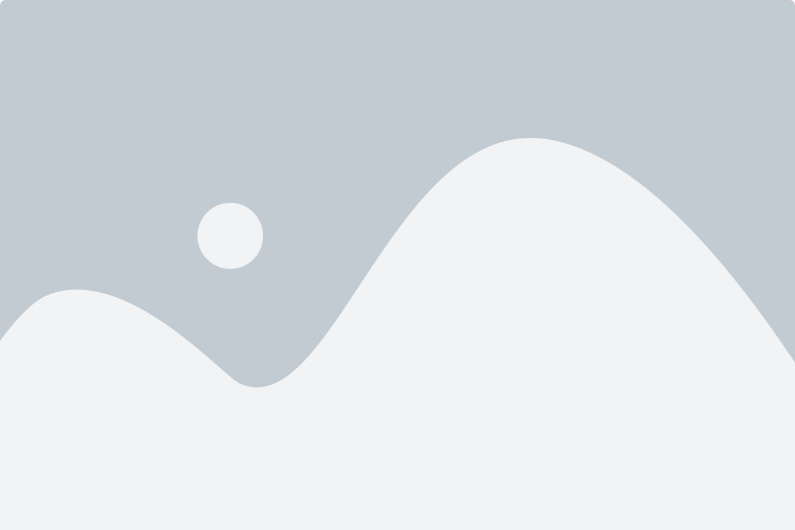Break down the image and describe every detail you can observe.

The image is likely featured in an article discussing the importance of dryer duct cleaning services for building owners in Vancouver. This piece emphasizes the health and safety benefits of maintaining clean duct systems, highlighting the potential problems that can arise from contamination in homes. The accompanying text may cover how the MAS Duct Cleaning Services team possesses significant experience in offering these essential services, pointing out the benefits that such maintenance can provide to residents. Given the context, the image serves to visually reinforce the message about the value of proper duct cleaning, aligning with the topic of the article.